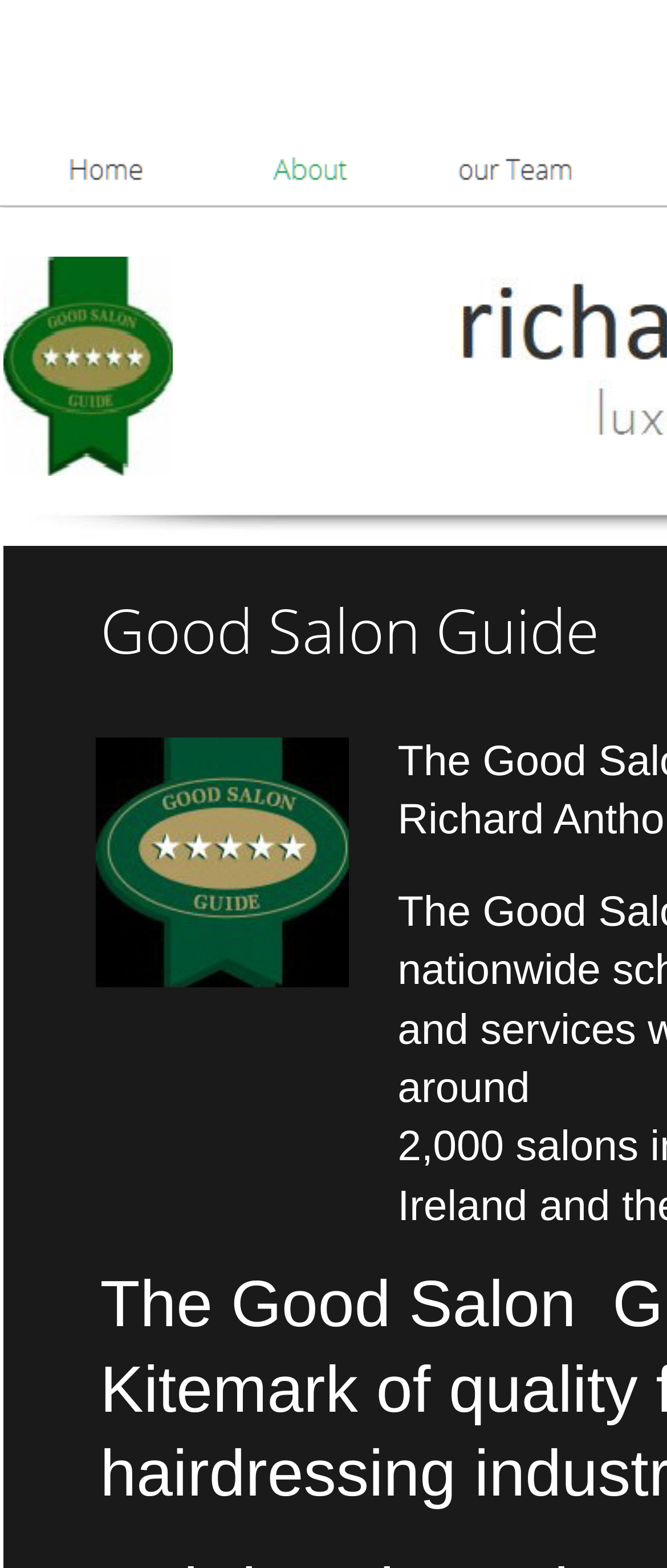Identify the bounding box coordinates for the UI element that matches this description: "parent_node: Search name="s" placeholder="Search …"".

None